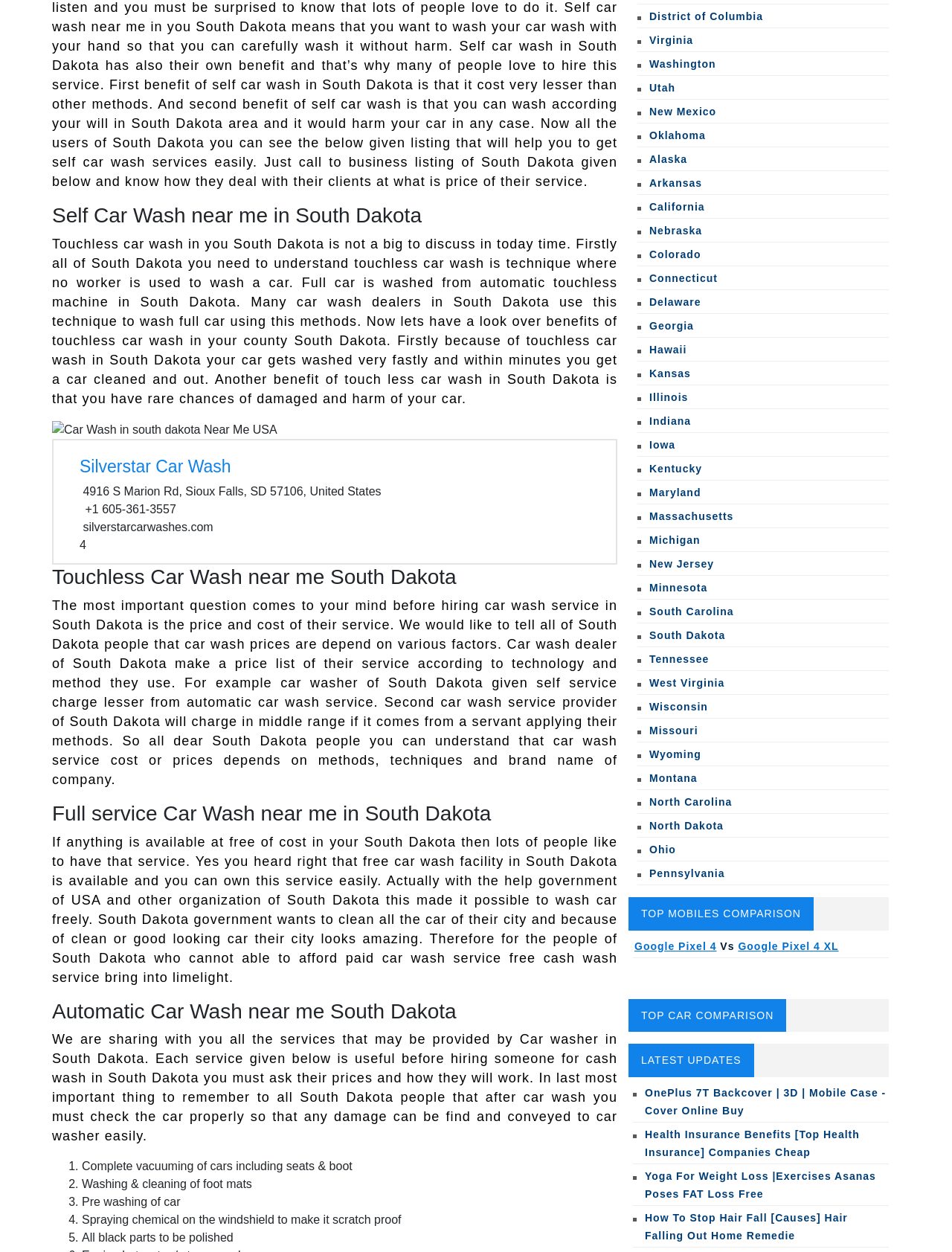Identify the bounding box coordinates for the UI element described by the following text: "Iowa". Provide the coordinates as four float numbers between 0 and 1, in the format [left, top, right, bottom].

[0.682, 0.351, 0.709, 0.36]